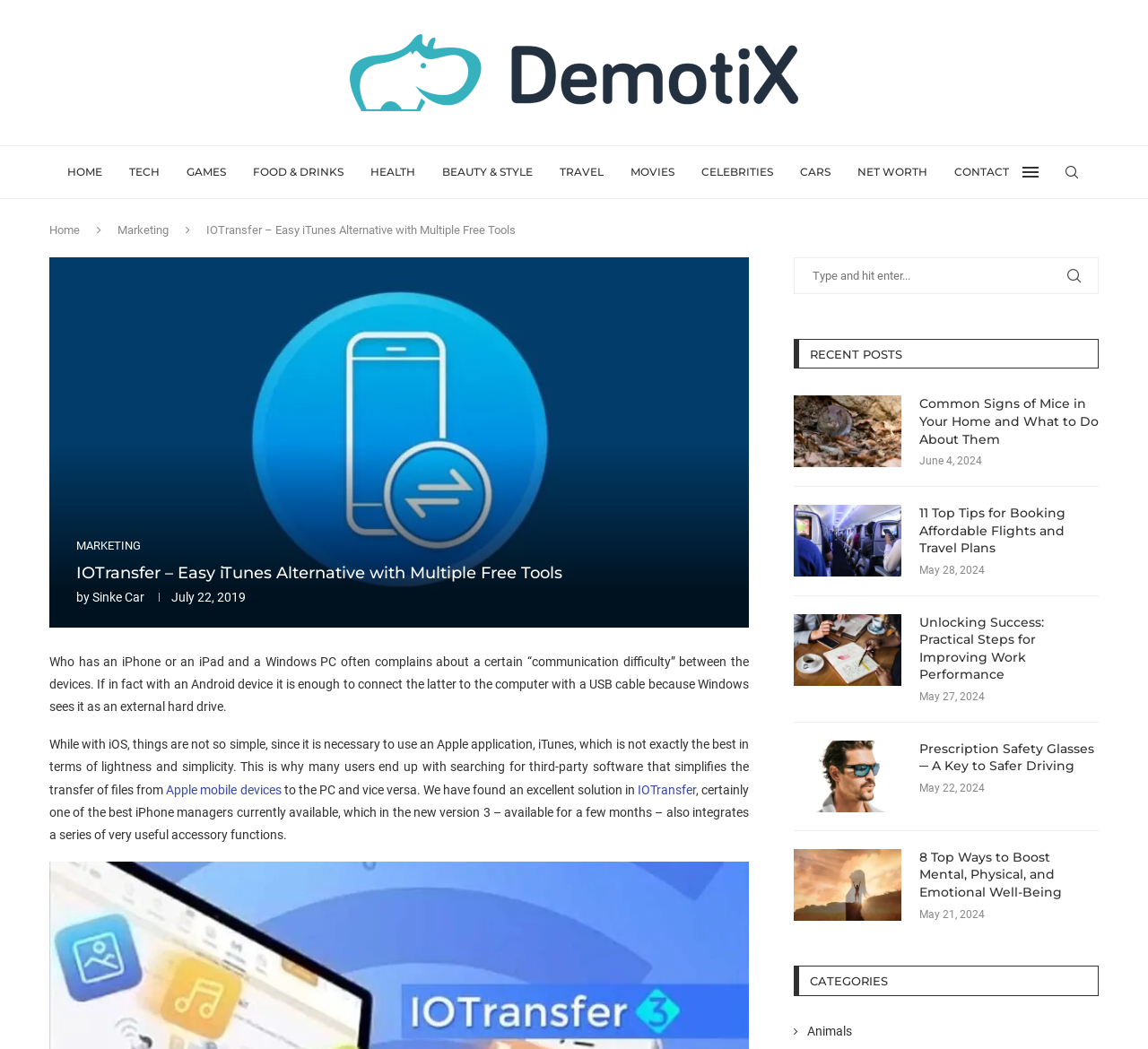Pinpoint the bounding box coordinates of the clickable element to carry out the following instruction: "Check the recent post about Common Signs of Mice in Your Home and What to Do About Them."

[0.801, 0.377, 0.957, 0.428]